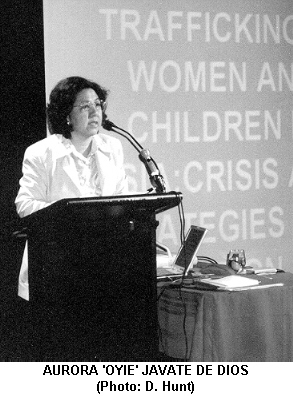Explain the scene depicted in the image, including all details.

The image shows Aurora 'Oye' Javate de Dios speaking at a podium during a symposium. She is addressing the critical issue of trafficking in women and children, as indicated by the projected text behind her, which outlines themes of crisis and strategies regarding this pressing social problem. Javate de Dios is depicted in a thoughtful pose, illustrating her role as a leading advocate against trafficking, reflecting her extensive work with various organizations and her expertise in human rights issues. The setting suggests that this event took place during the "Stop The Traffic Symposium" at RMIT University in Melbourne, Australia, on February 25, 2002, aimed at bringing awareness to the exploitation faced by many individuals globally. This image captures both the gravity of the topic and her commitment to creating social change. The photograph is credited to D. Hunt.